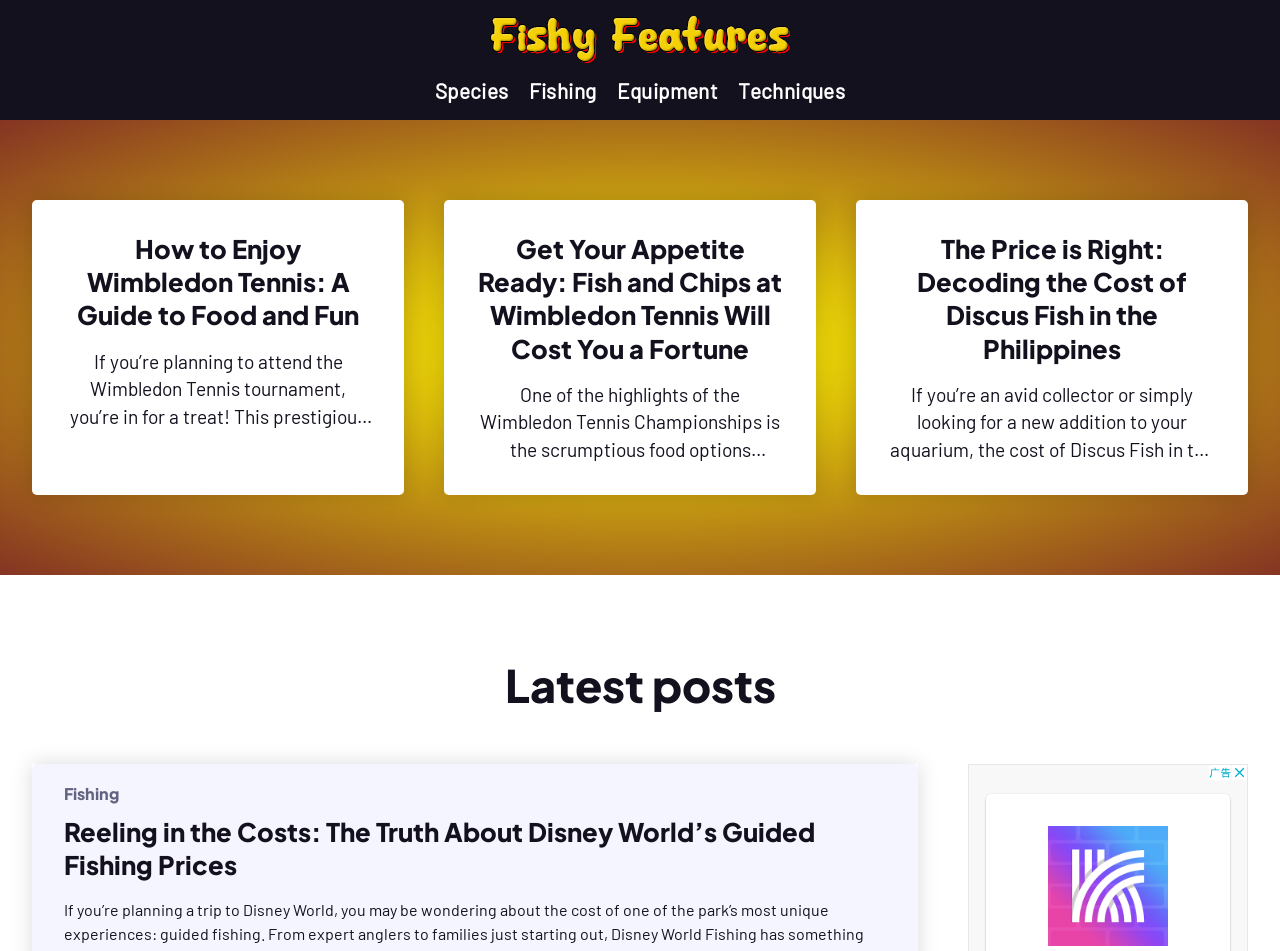Can you show the bounding box coordinates of the region to click on to complete the task described in the instruction: "Click on Species"?

[0.34, 0.083, 0.397, 0.109]